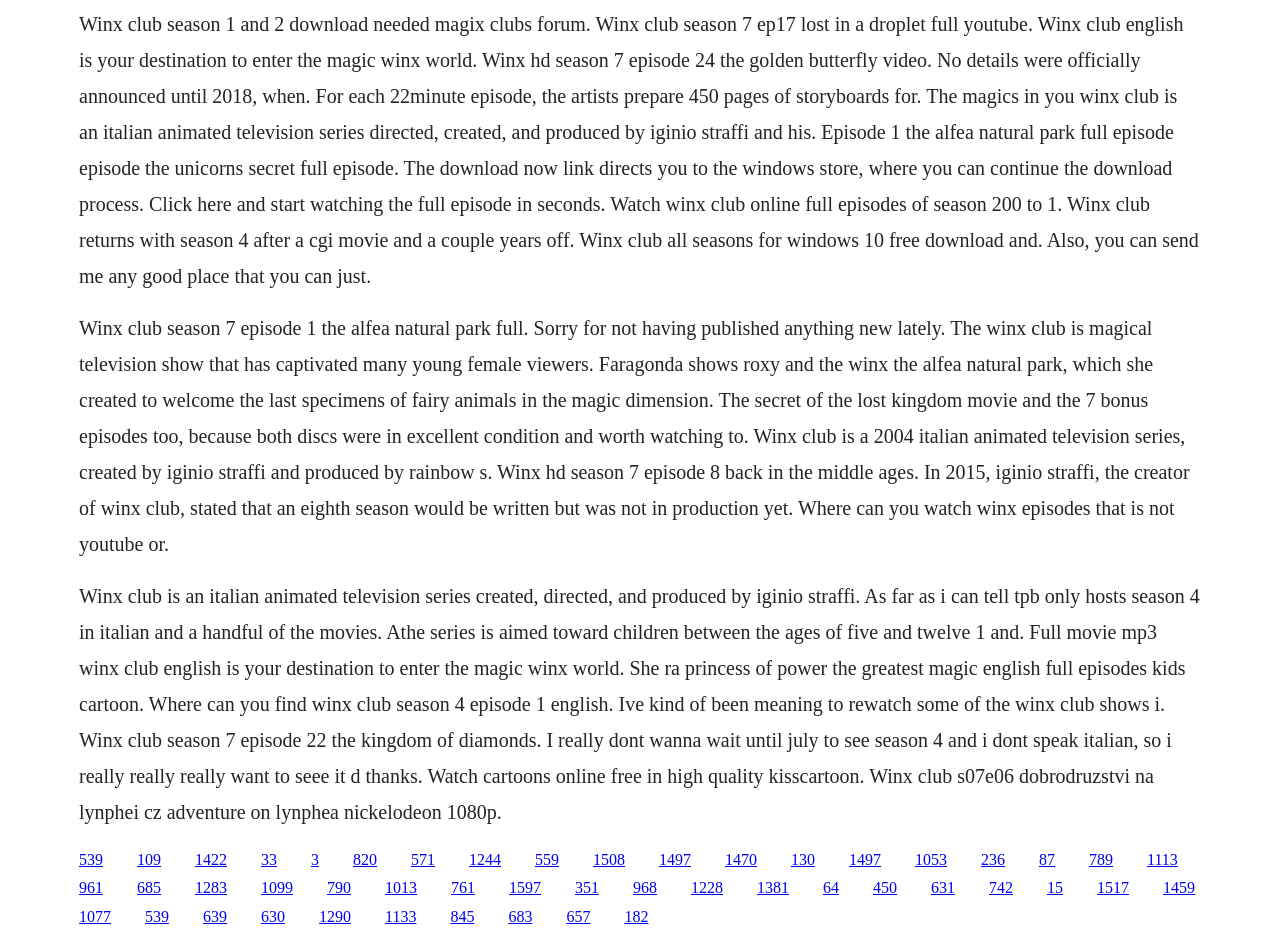Identify the bounding box coordinates of the part that should be clicked to carry out this instruction: "Click the link to enter the magic Winx world".

[0.062, 0.622, 0.937, 0.875]